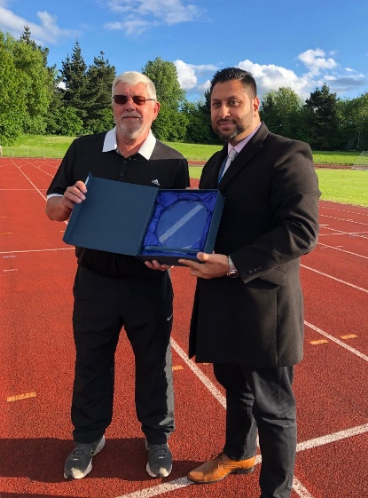Explain in detail what you see in the image.

The image captures a significant moment as Steve Oldham, the head coach at Dudley and Stourbridge Harriers, proudly receives an award from a representative of Dudley Council. The ceremony takes place on an outdoor athletics track, with a lush green backdrop and a clear blue sky. Steve, dressed in a black athletic outfit and sunglasses, holds the award inside a presentation case, showcasing his many years of dedication to coaching, which spans over 37 years. His contributions to the club and the local community, as well as his achievements in fostering athletic talent, have been formally recognized through this award. The event highlights both the appreciation of his work in athletics and the strong community ties fostered by Dudley and Stourbridge Harriers.